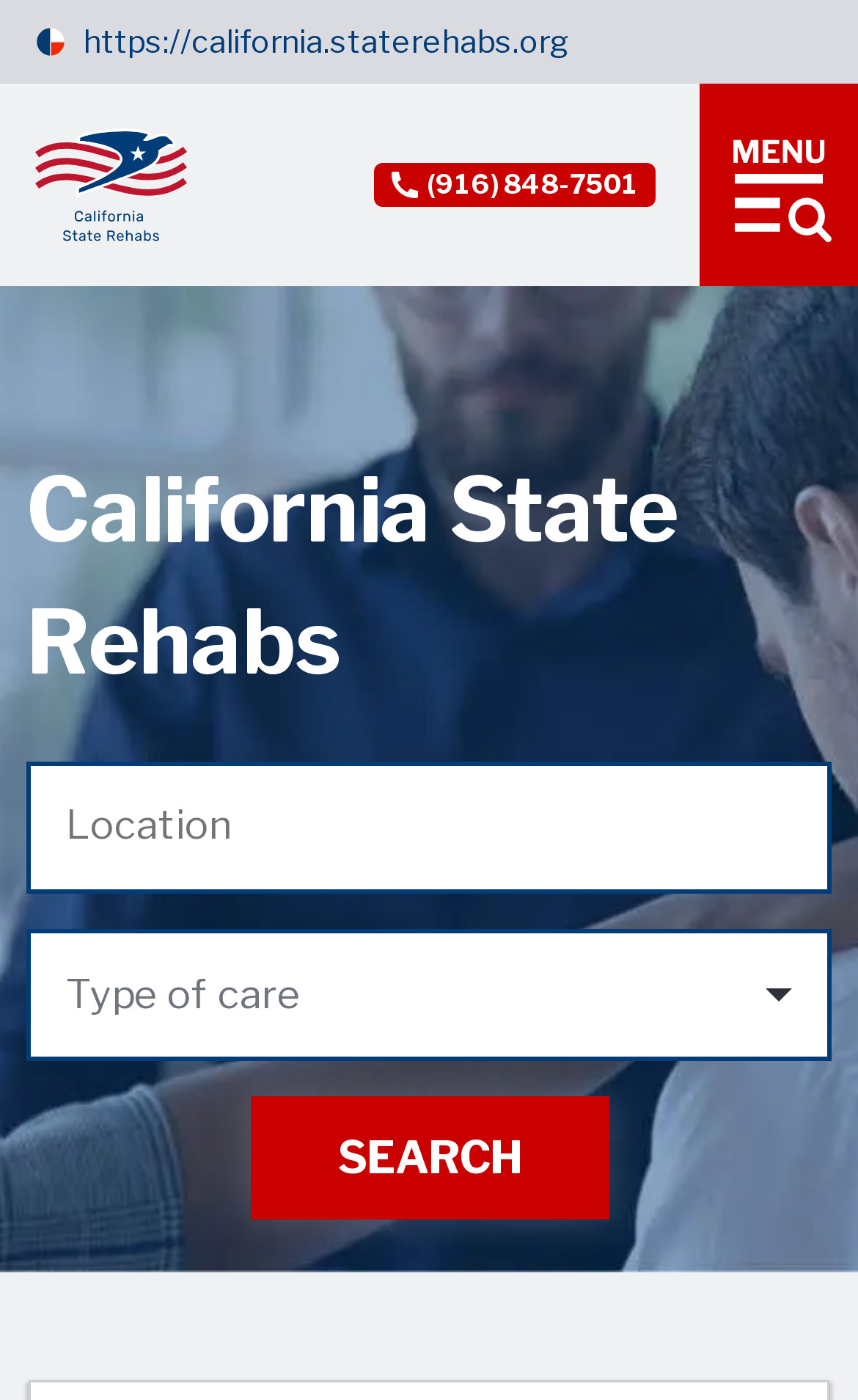Please determine the bounding box coordinates for the UI element described as: "Search".

[0.291, 0.783, 0.709, 0.871]